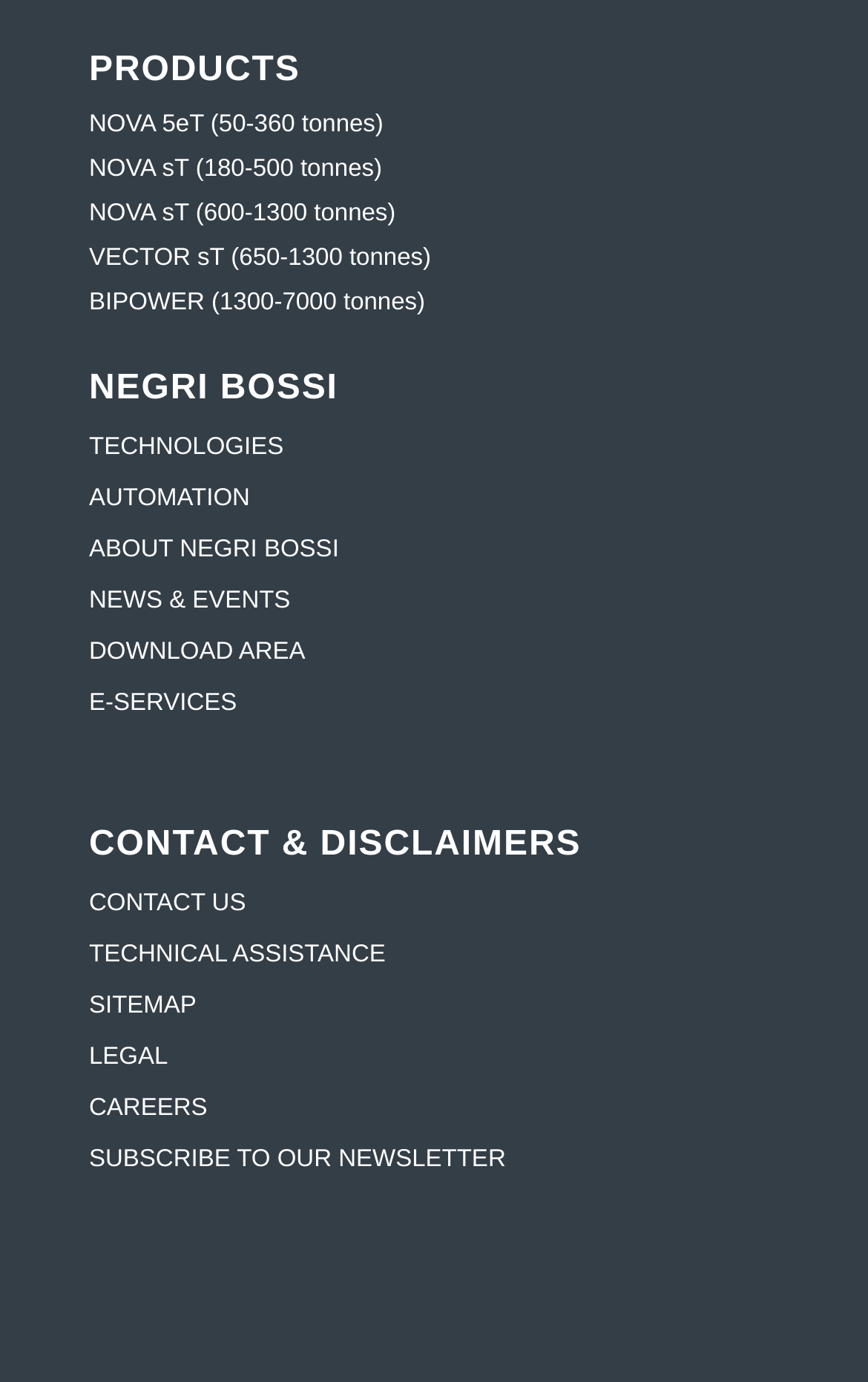Find the bounding box coordinates of the UI element according to this description: "alt="Concrete Sealing Ratings"".

None